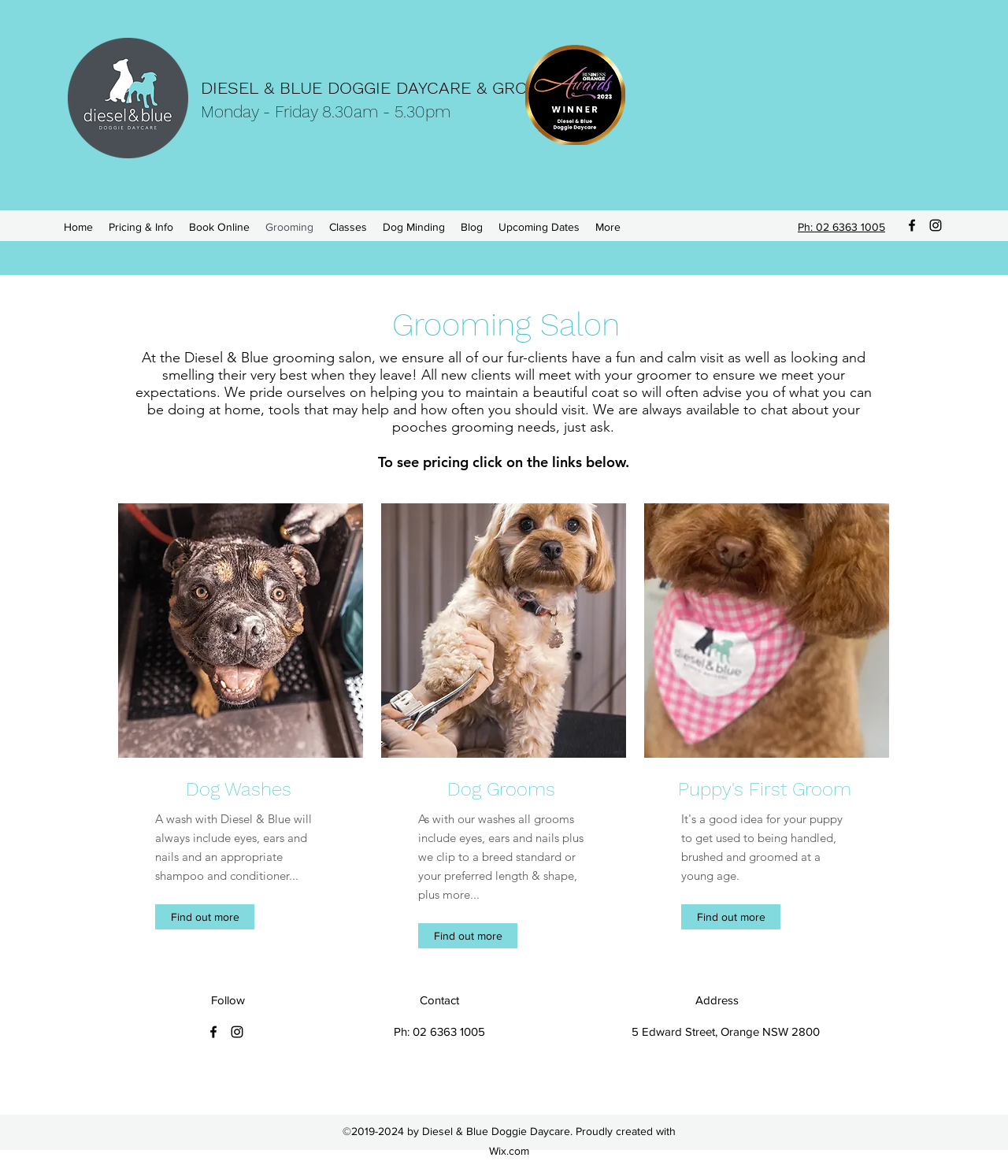Bounding box coordinates are specified in the format (top-left x, top-left y, bottom-right x, bottom-right y). All values are floating point numbers bounded between 0 and 1. Please provide the bounding box coordinate of the region this sentence describes: Dog Minding

[0.372, 0.183, 0.449, 0.203]